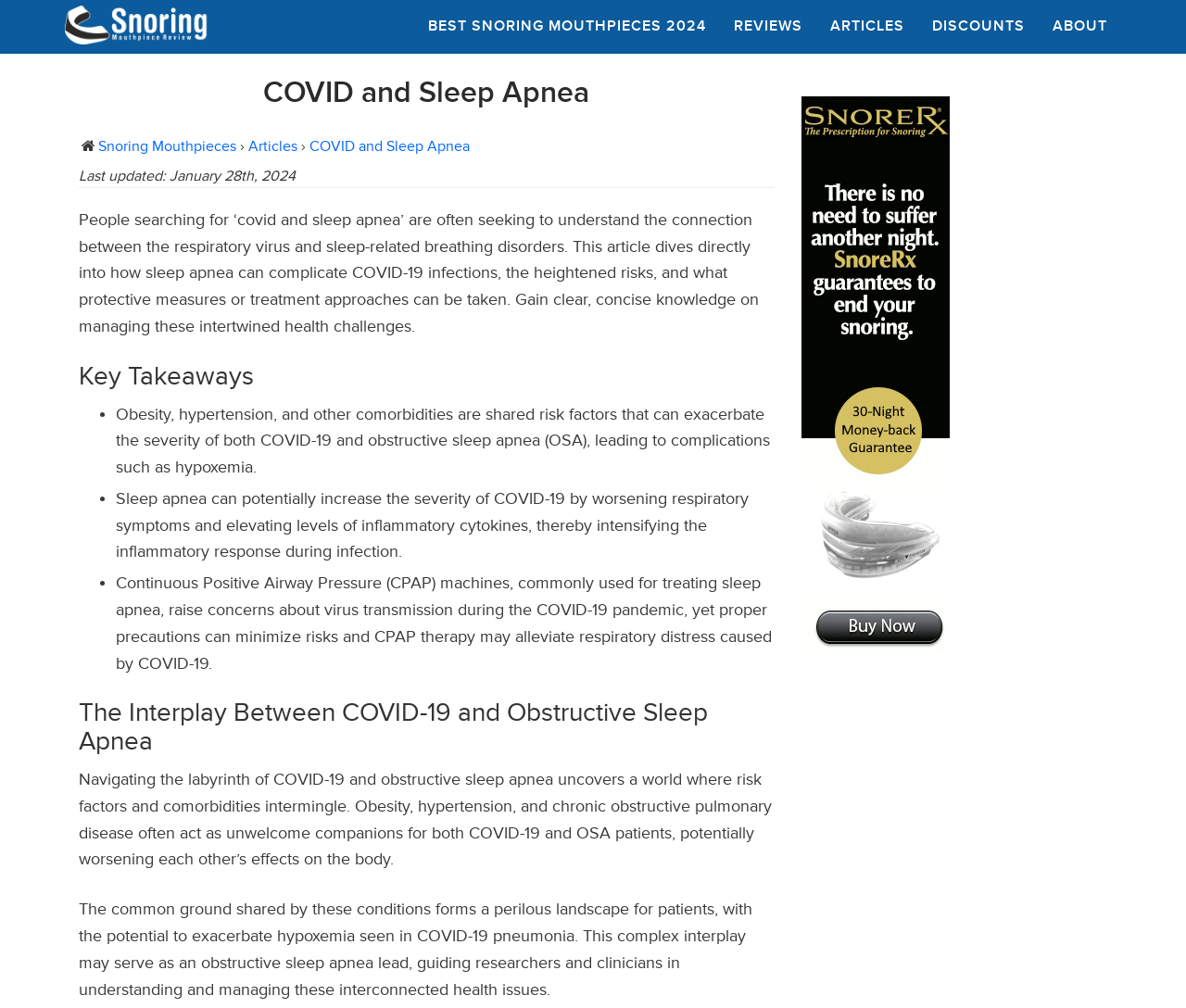What is a potential complication of COVID-19 pneumonia?
Answer with a single word or phrase by referring to the visual content.

Hypoxemia